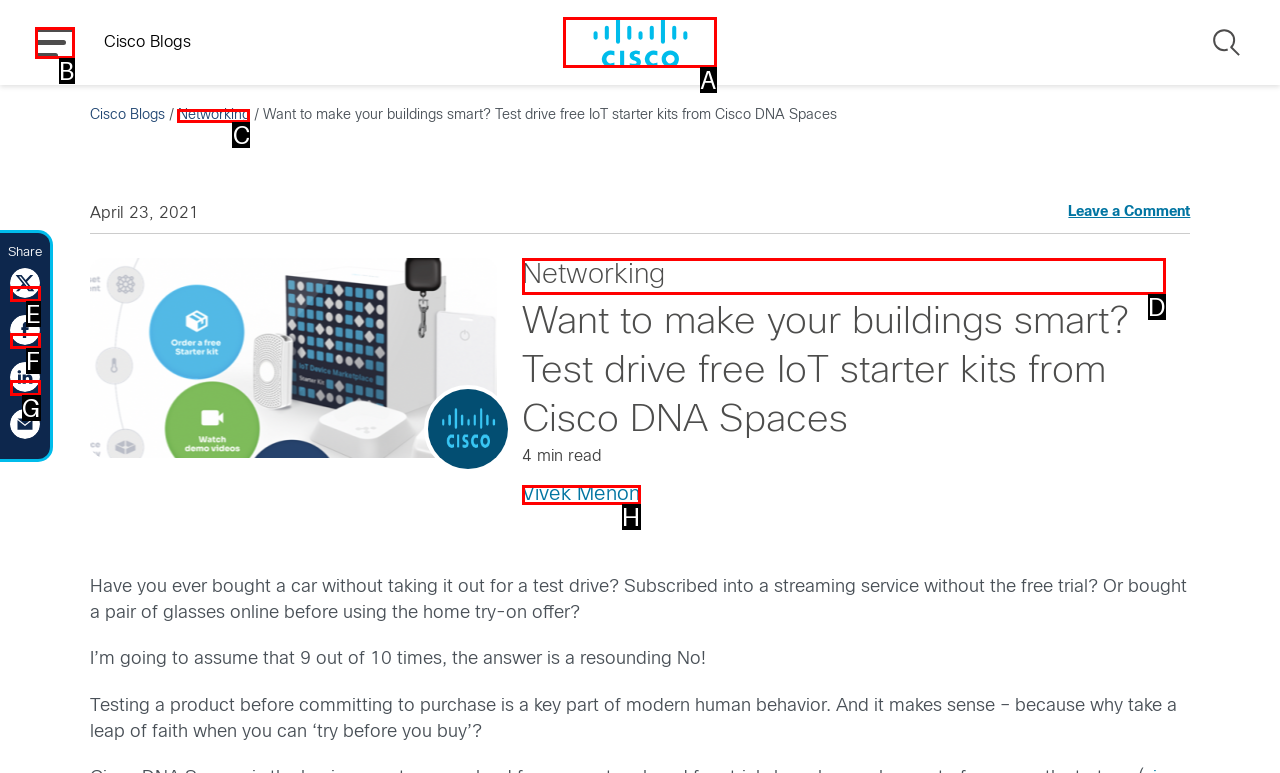Point out the option that aligns with the description: MENU CLOSE
Provide the letter of the corresponding choice directly.

B